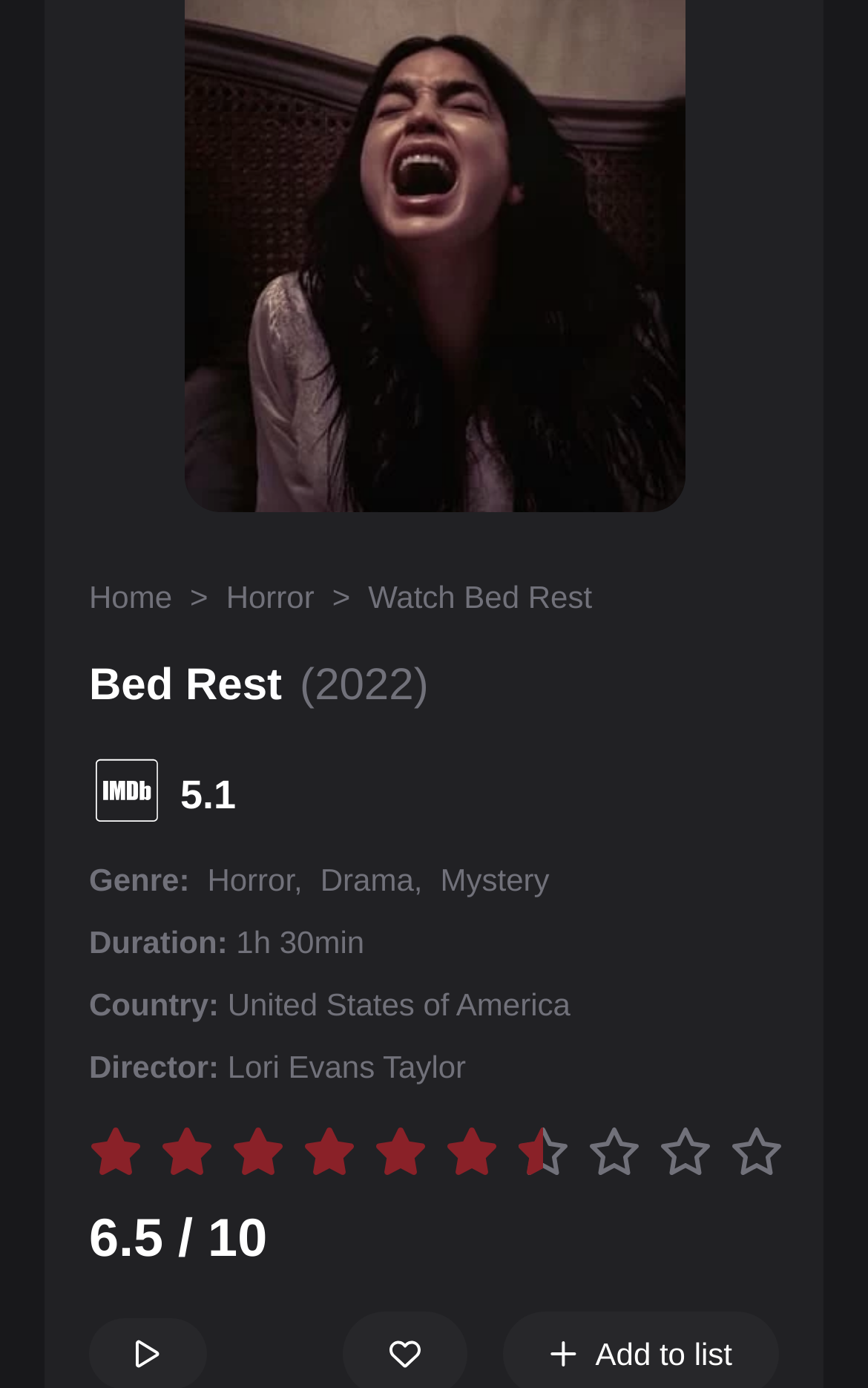Provide the bounding box coordinates, formatted as (top-left x, top-left y, bottom-right x, bottom-right y), with all values being floating point numbers between 0 and 1. Identify the bounding box of the UI element that matches the description: Country: United States of America

[0.103, 0.708, 0.657, 0.74]